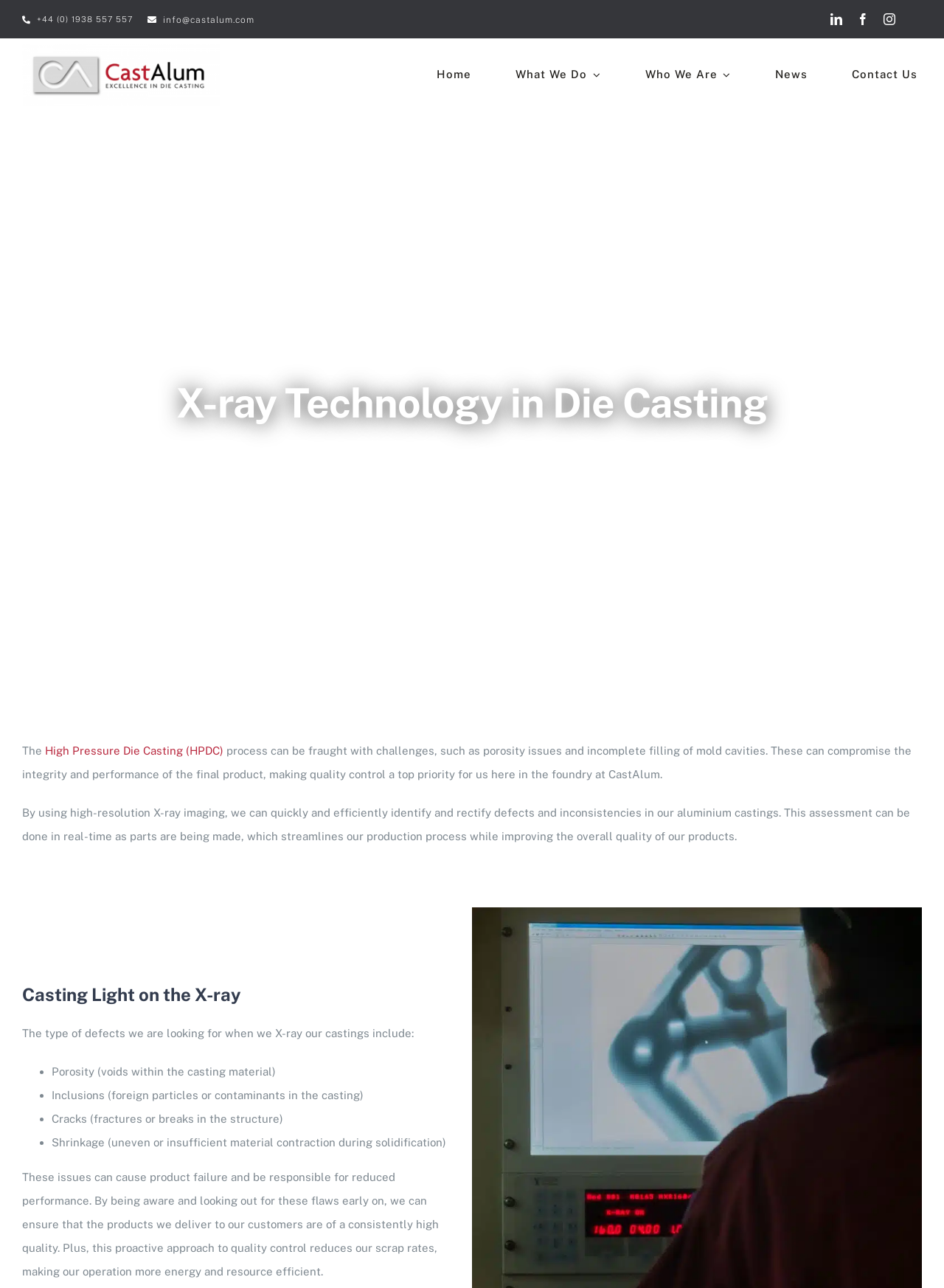Please determine the headline of the webpage and provide its content.

X-ray Technology in Die Casting